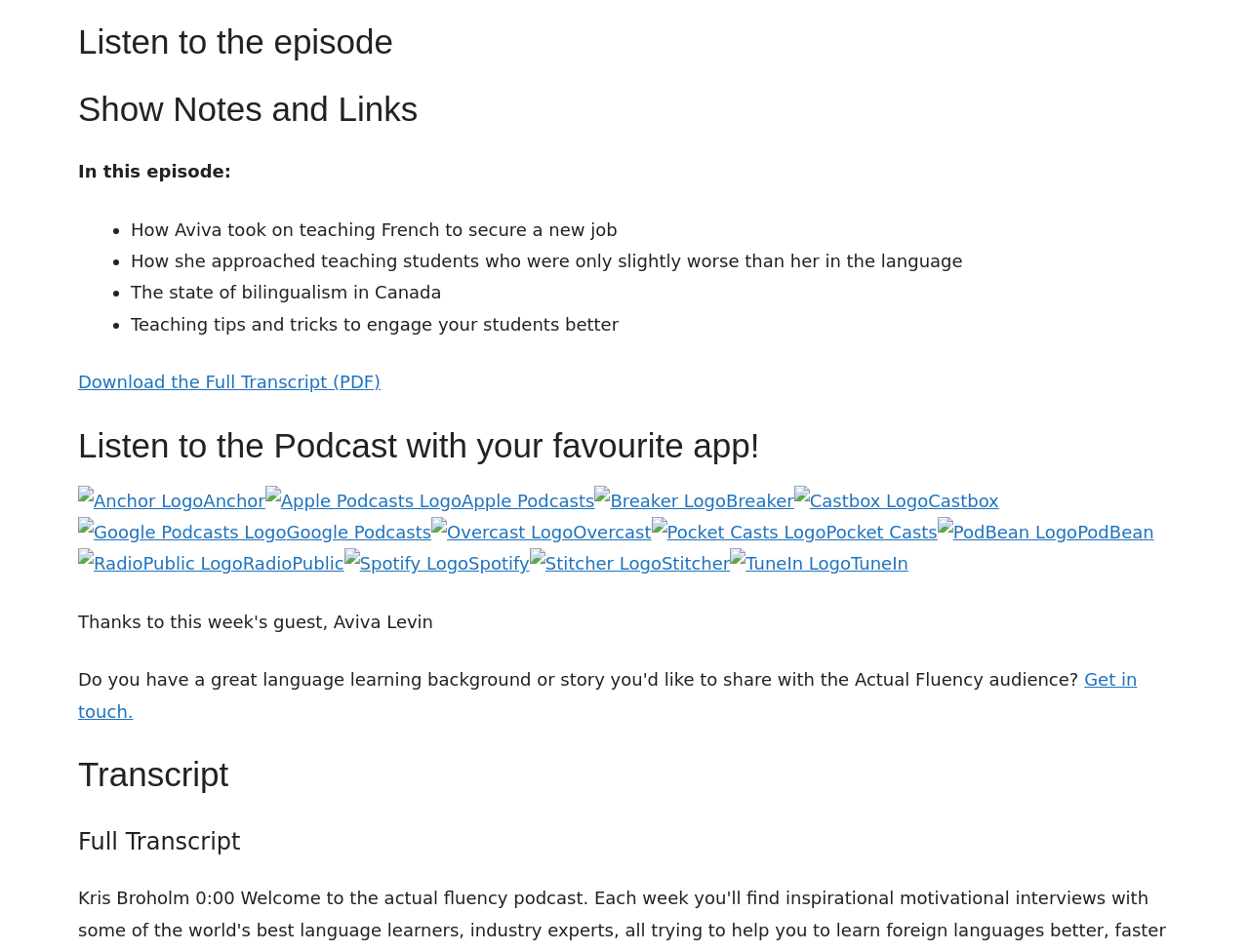Provide the bounding box coordinates of the HTML element described by the text: "RadioPublic". The coordinates should be in the format [left, top, right, bottom] with values between 0 and 1.

[0.062, 0.581, 0.275, 0.603]